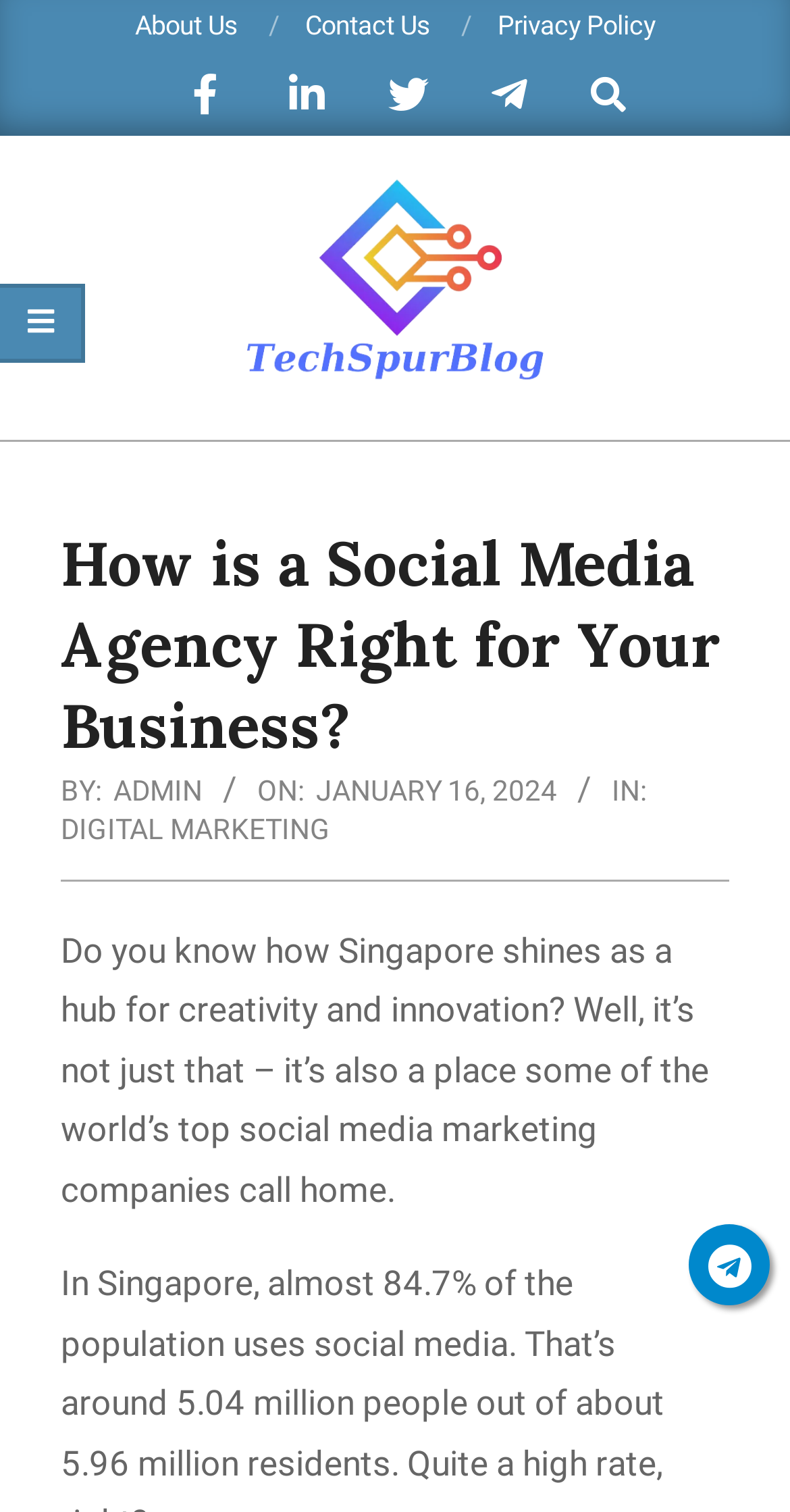Please identify the bounding box coordinates of the element that needs to be clicked to perform the following instruction: "Click the ADMIN link".

[0.144, 0.512, 0.256, 0.533]